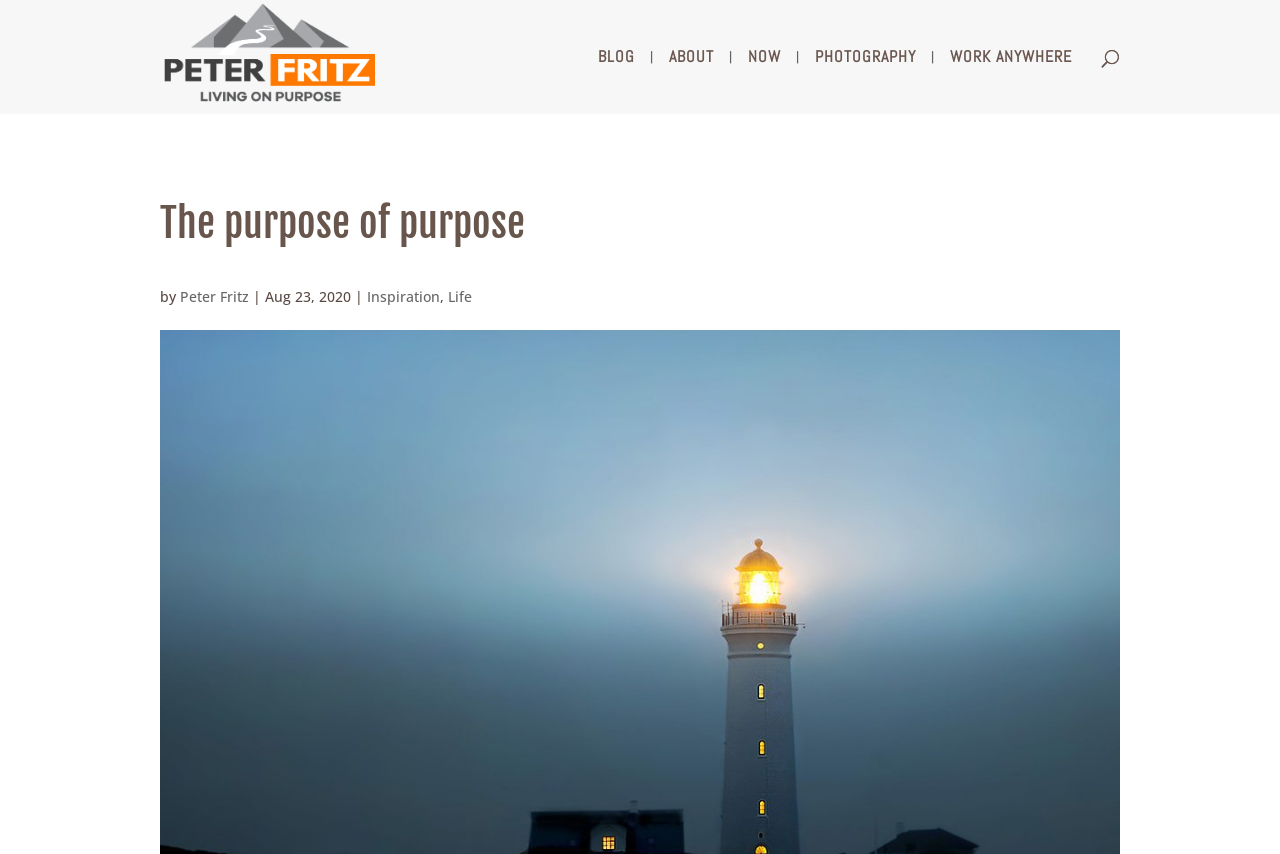Identify the bounding box coordinates for the region of the element that should be clicked to carry out the instruction: "read the article about inspiration". The bounding box coordinates should be four float numbers between 0 and 1, i.e., [left, top, right, bottom].

[0.287, 0.336, 0.344, 0.358]